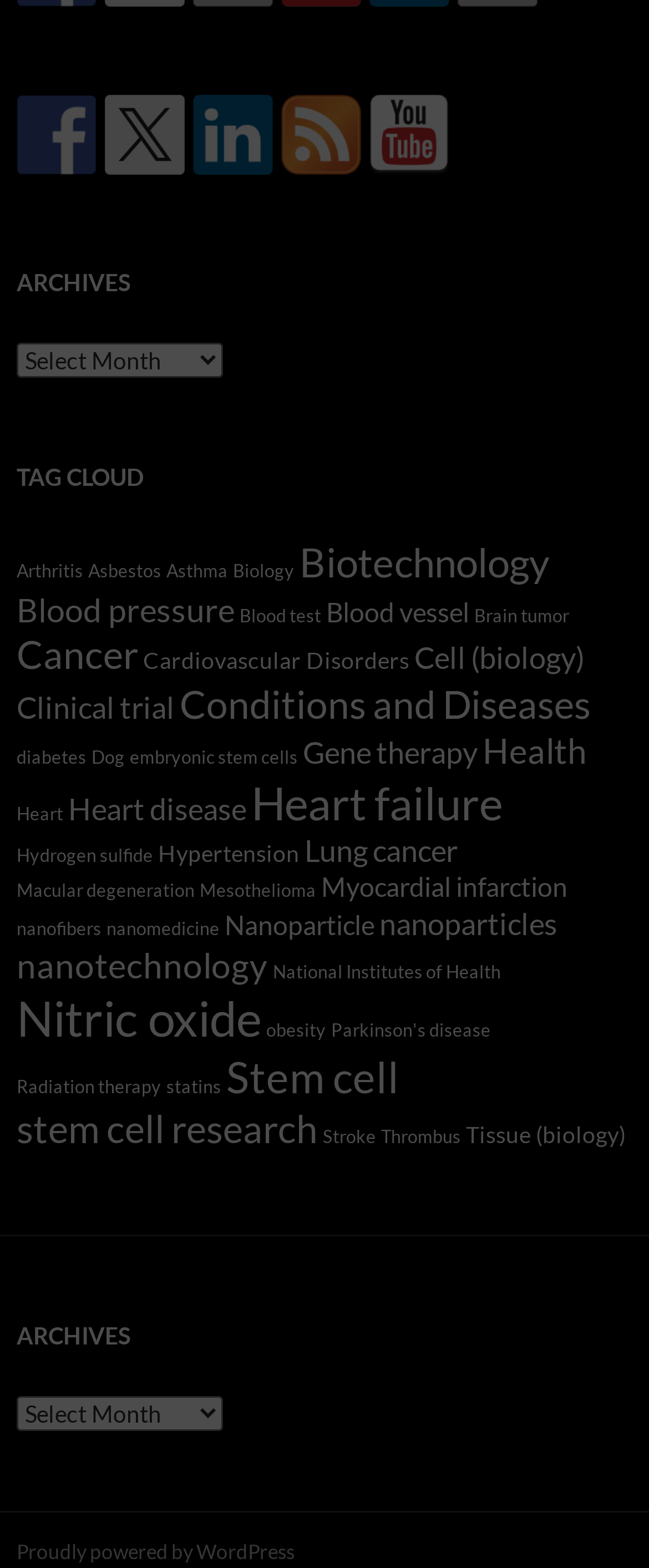What is the platform that powers this website?
Based on the image, answer the question in a detailed manner.

I looked at the bottom of the webpage and found the text 'Proudly powered by WordPress', which indicates that this website is powered by WordPress.